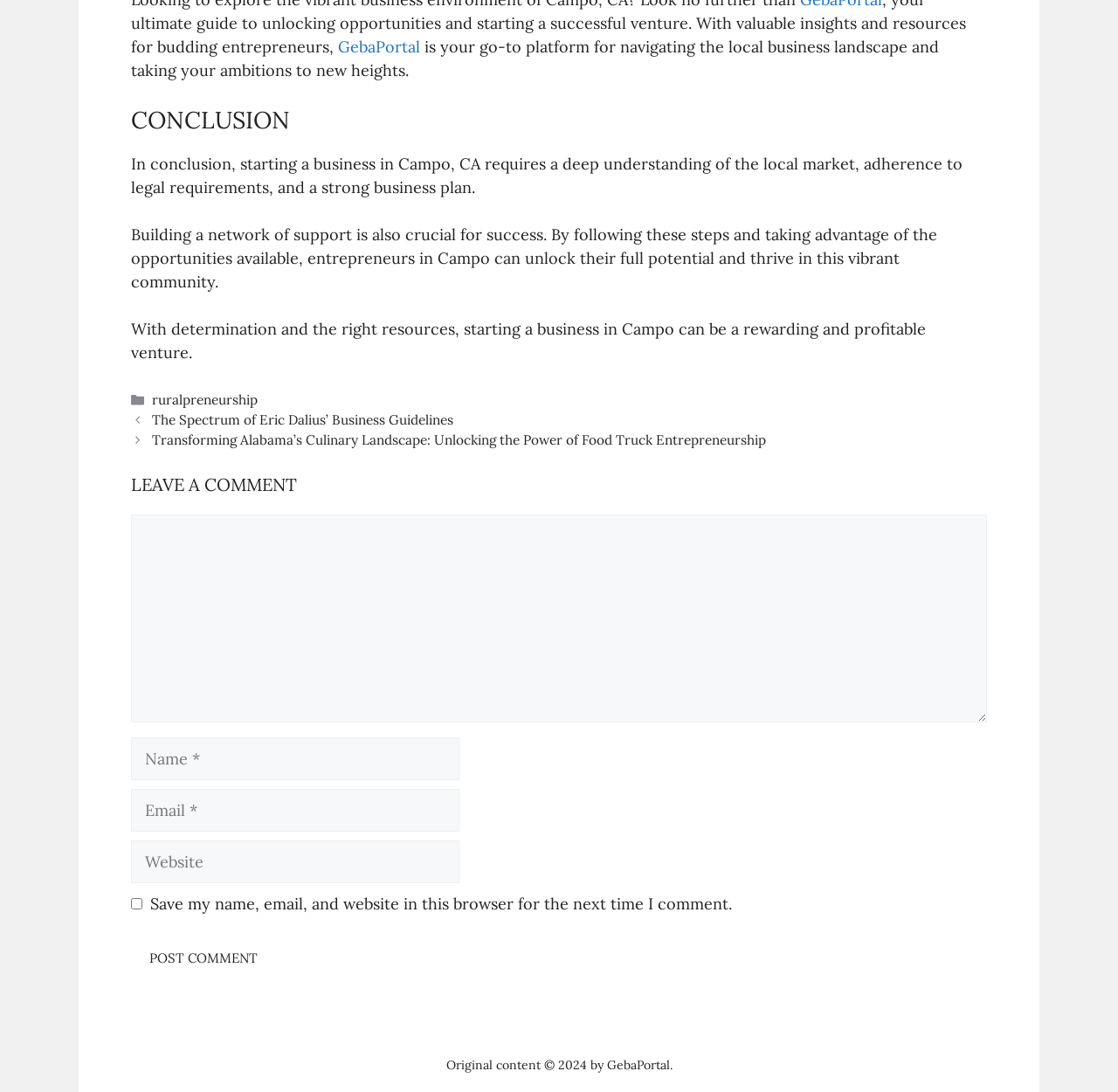Please identify the bounding box coordinates of the clickable area that will fulfill the following instruction: "Click on the 'GebaPortal' link". The coordinates should be in the format of four float numbers between 0 and 1, i.e., [left, top, right, bottom].

[0.302, 0.034, 0.376, 0.052]